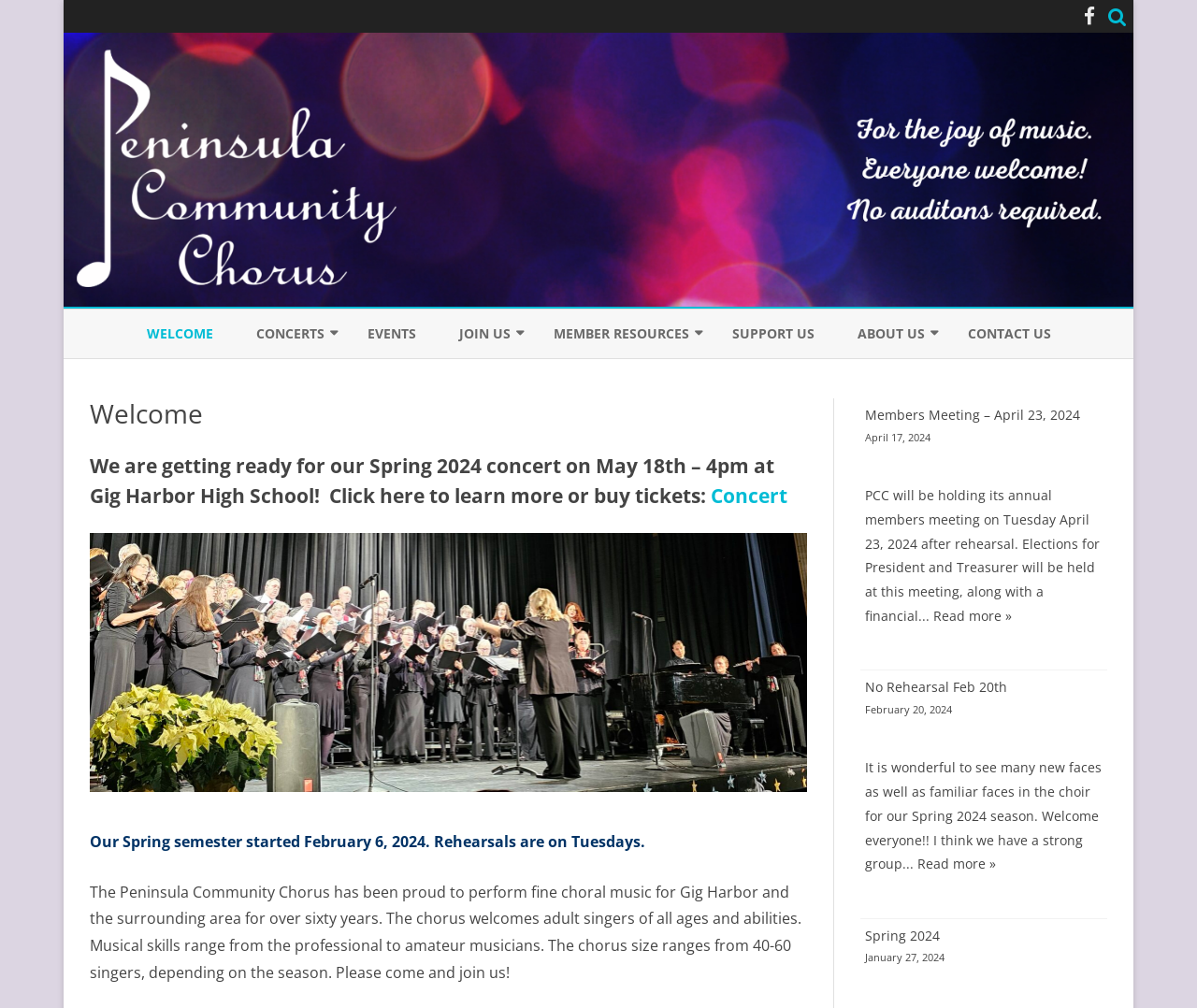Provide your answer in a single word or phrase: 
How often do rehearsals take place?

Tuesdays